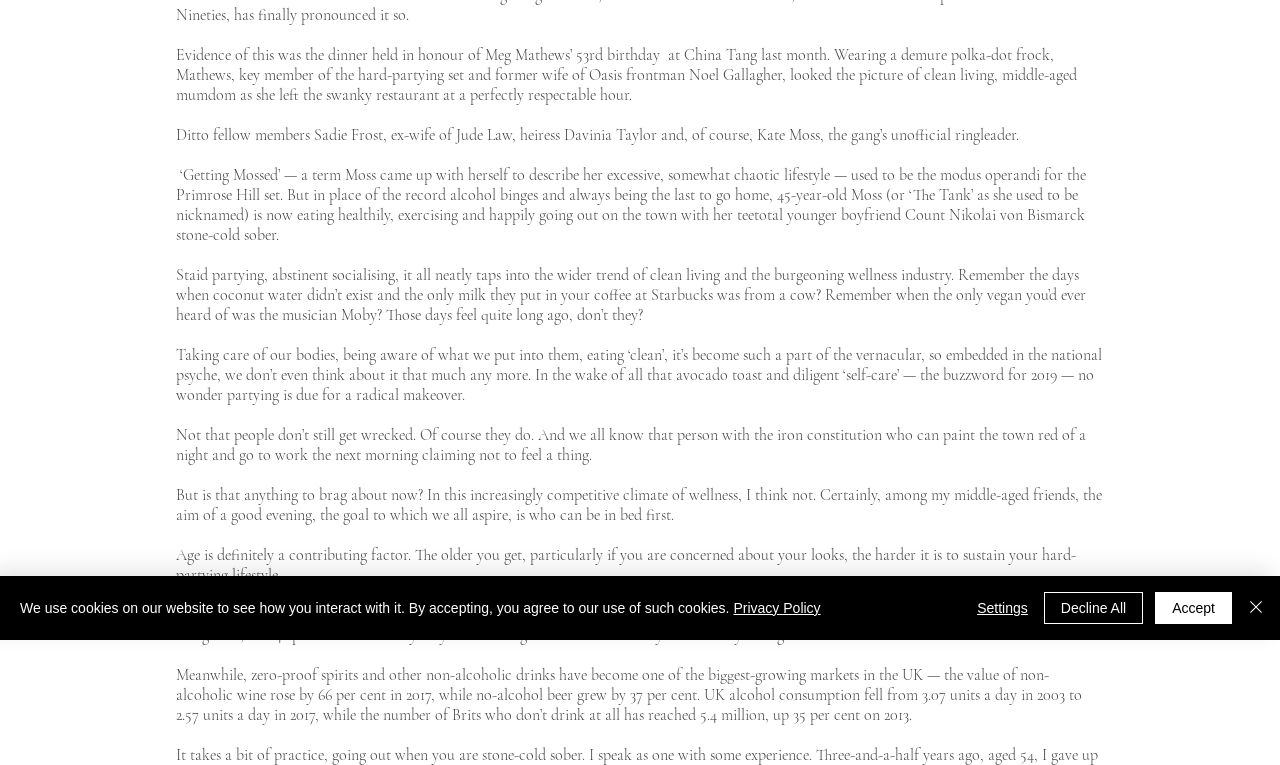Using the given description, provide the bounding box coordinates formatted as (top-left x, top-left y, bottom-right x, bottom-right y), with all values being floating point numbers between 0 and 1. Description: Decline All

[0.815, 0.774, 0.893, 0.816]